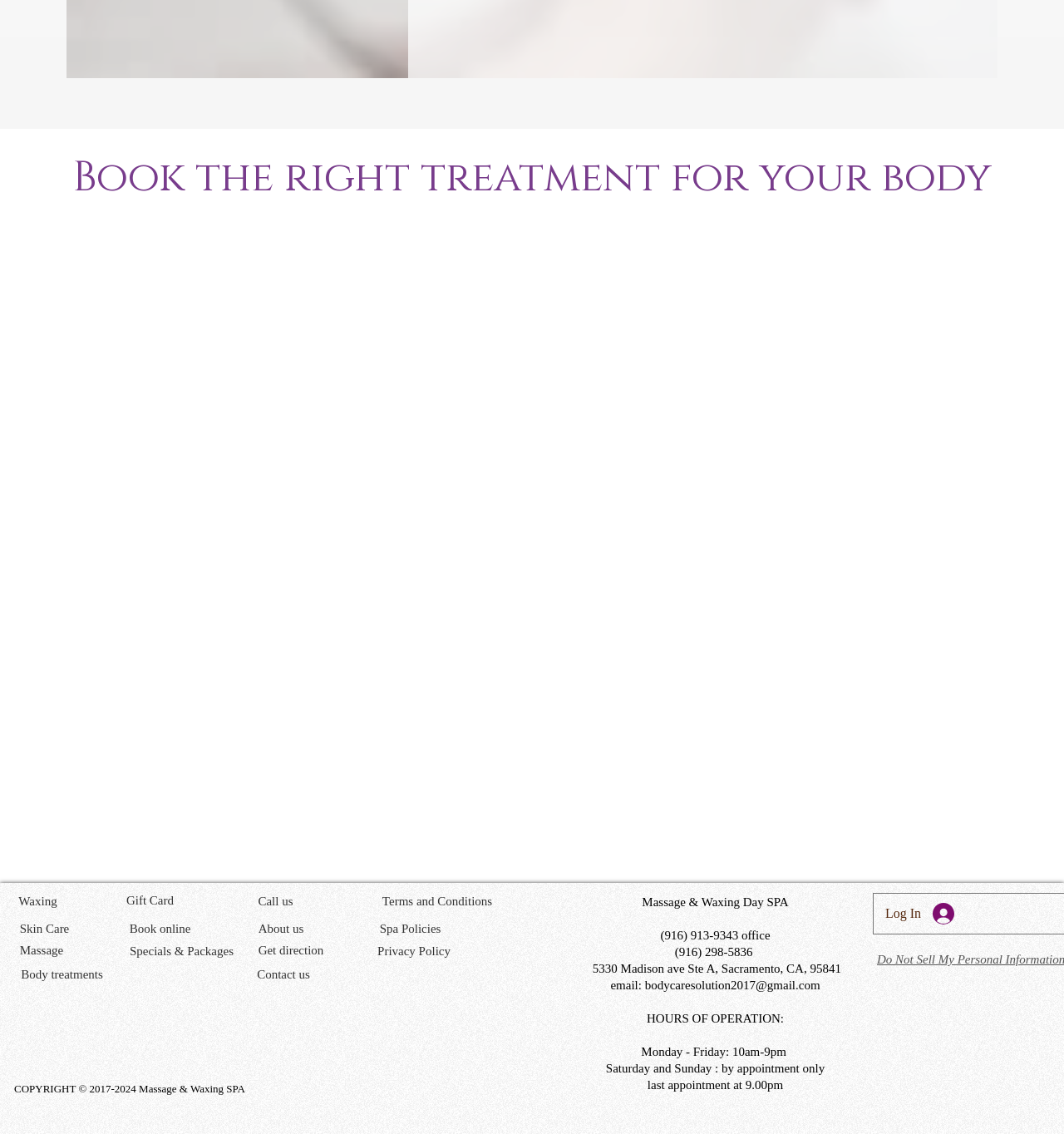Please specify the bounding box coordinates of the element that should be clicked to execute the given instruction: 'Book online'. Ensure the coordinates are four float numbers between 0 and 1, expressed as [left, top, right, bottom].

[0.118, 0.807, 0.183, 0.831]